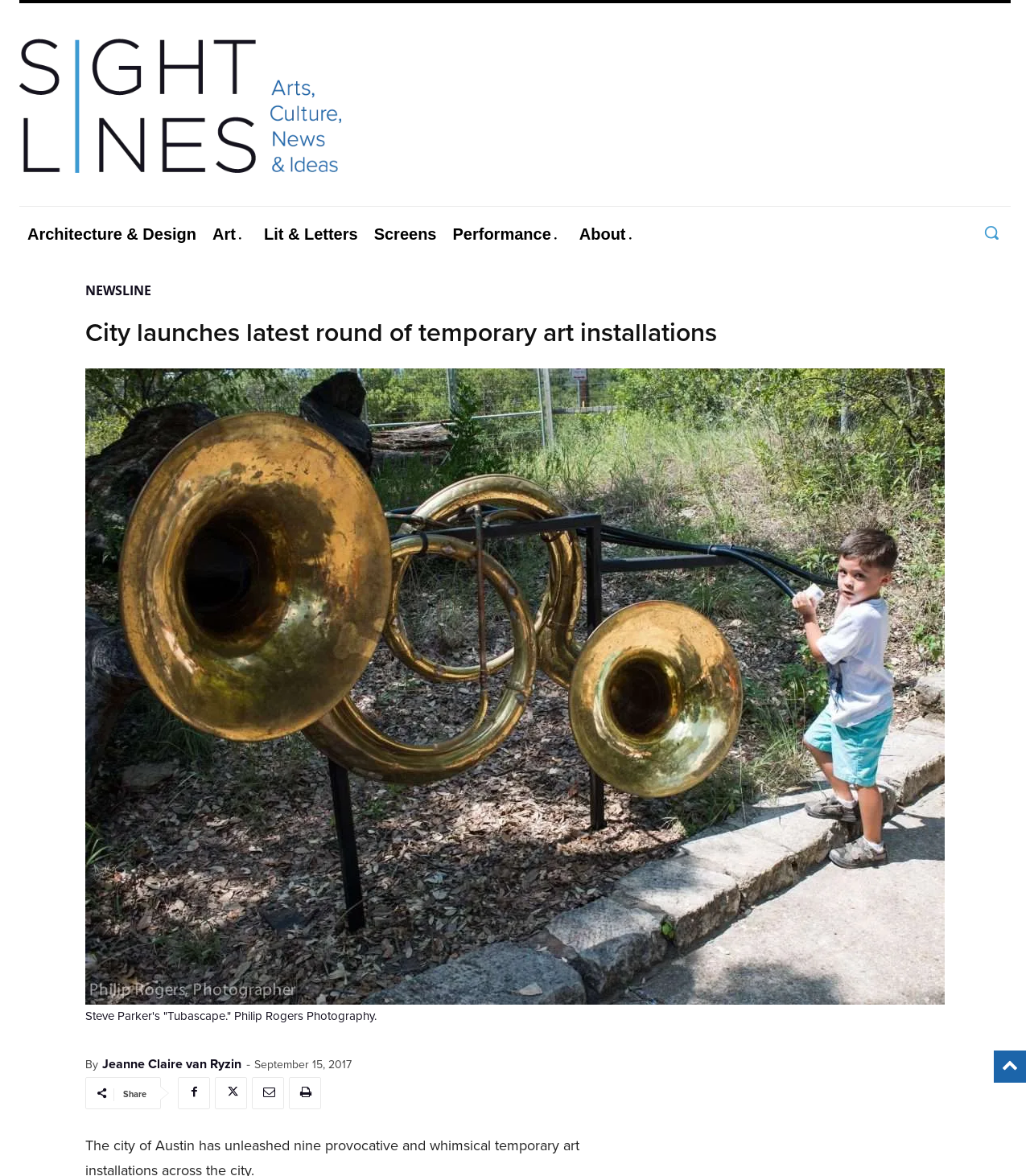Refer to the image and provide a thorough answer to this question:
How many social media sharing options are available?

The webpage has four social media sharing options, namely Facebook, Twitter, LinkedIn, and Email, which are represented by their respective icons.